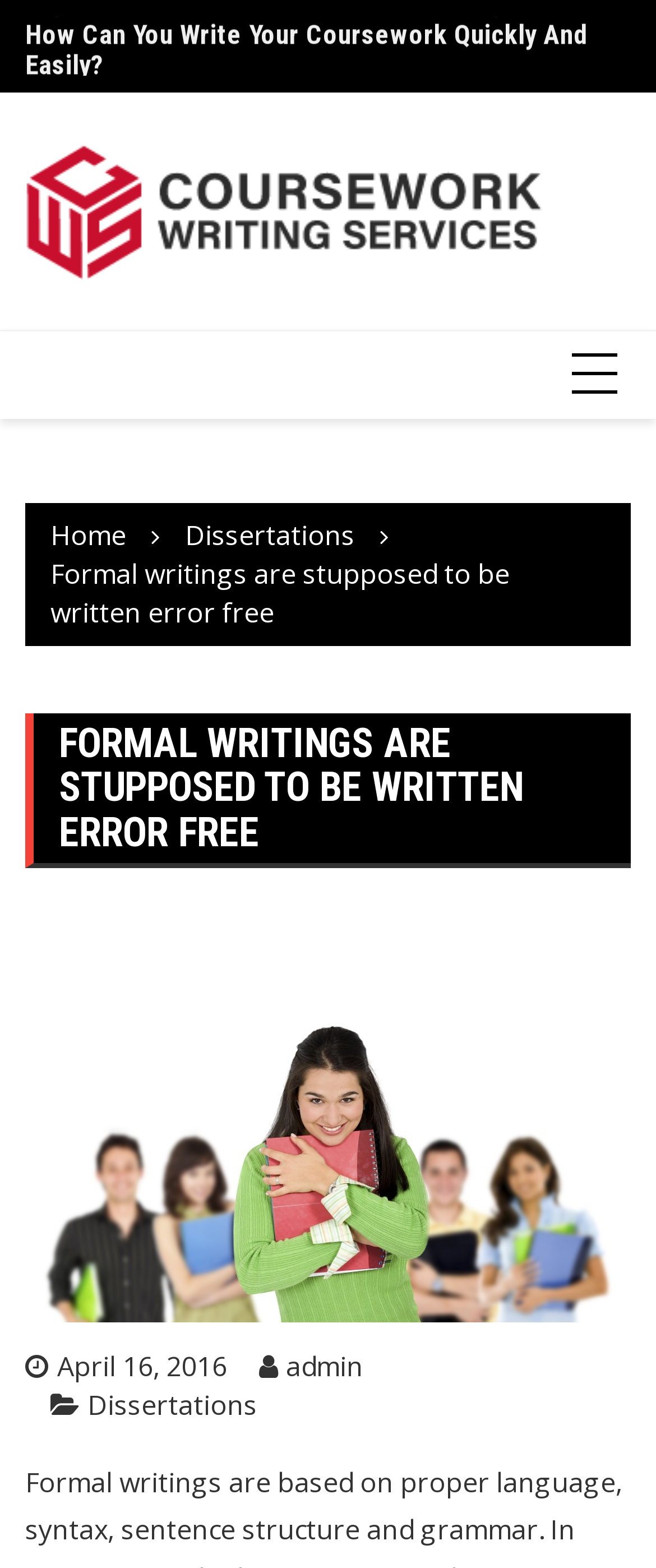Articulate a detailed summary of the webpage's content and design.

The webpage appears to be an academic writing service website, specifically focused on coursework writing. At the top of the page, there is a heading that reads "How Can You Write Your Coursework Quickly And Easily?" which is also a clickable link. Below this heading, there is a link to "Coursework Writing Services" accompanied by an image with the same name.

On the top-right corner of the page, there is a navigation menu with links to "Home", "Dissertations", and "Formal writings are supposed to be written error free". The latter link is also a heading that appears further down the page, with a larger font size. Below this heading, there is a large image with the same name.

The page also displays a timestamp "April 16, 2016" and an author name "admin" on the bottom-left corner. Additionally, there is a link to "Dissertations" on the bottom-right corner. The meta description suggests that the webpage is about formal writings, emphasizing the importance of proper language, syntax, sentence structure, and grammar in academic writing.